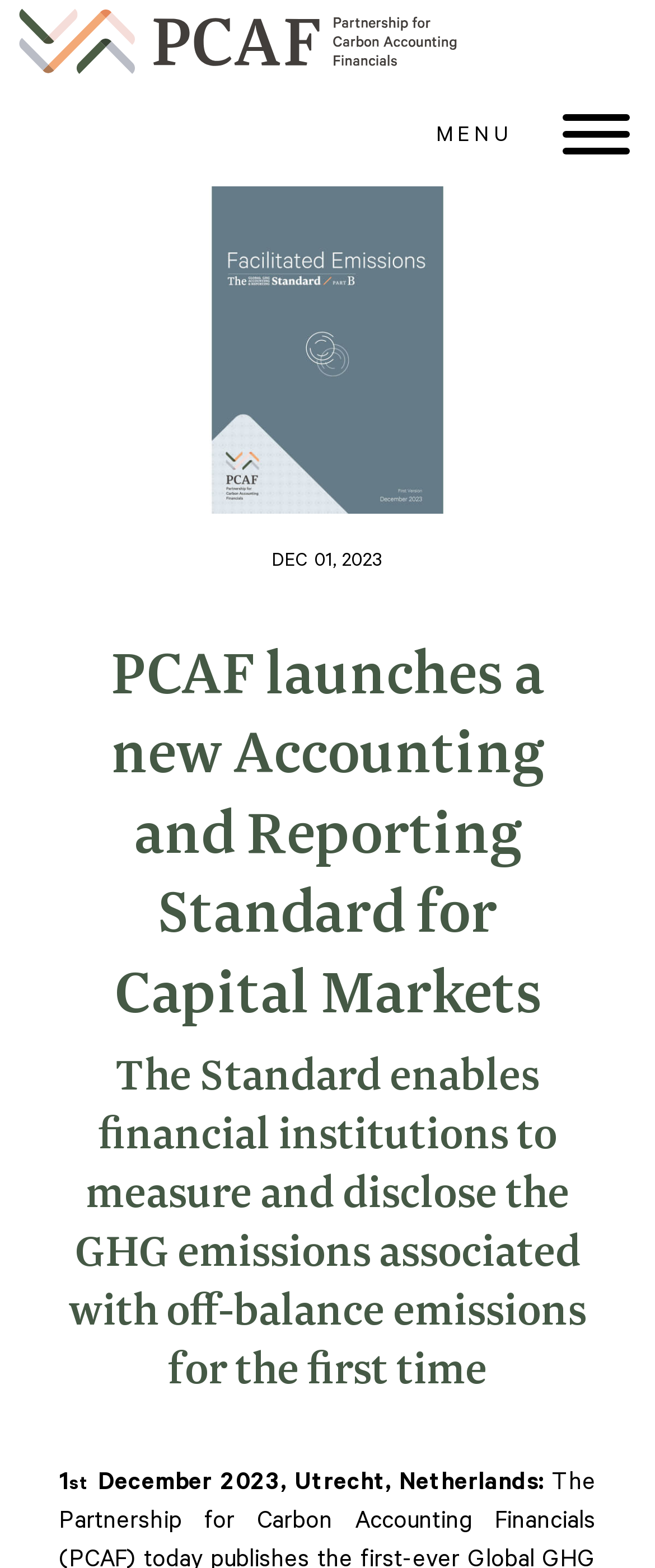Using the provided element description "parent_node: Learn aria-label="Microsoft"", determine the bounding box coordinates of the UI element.

None